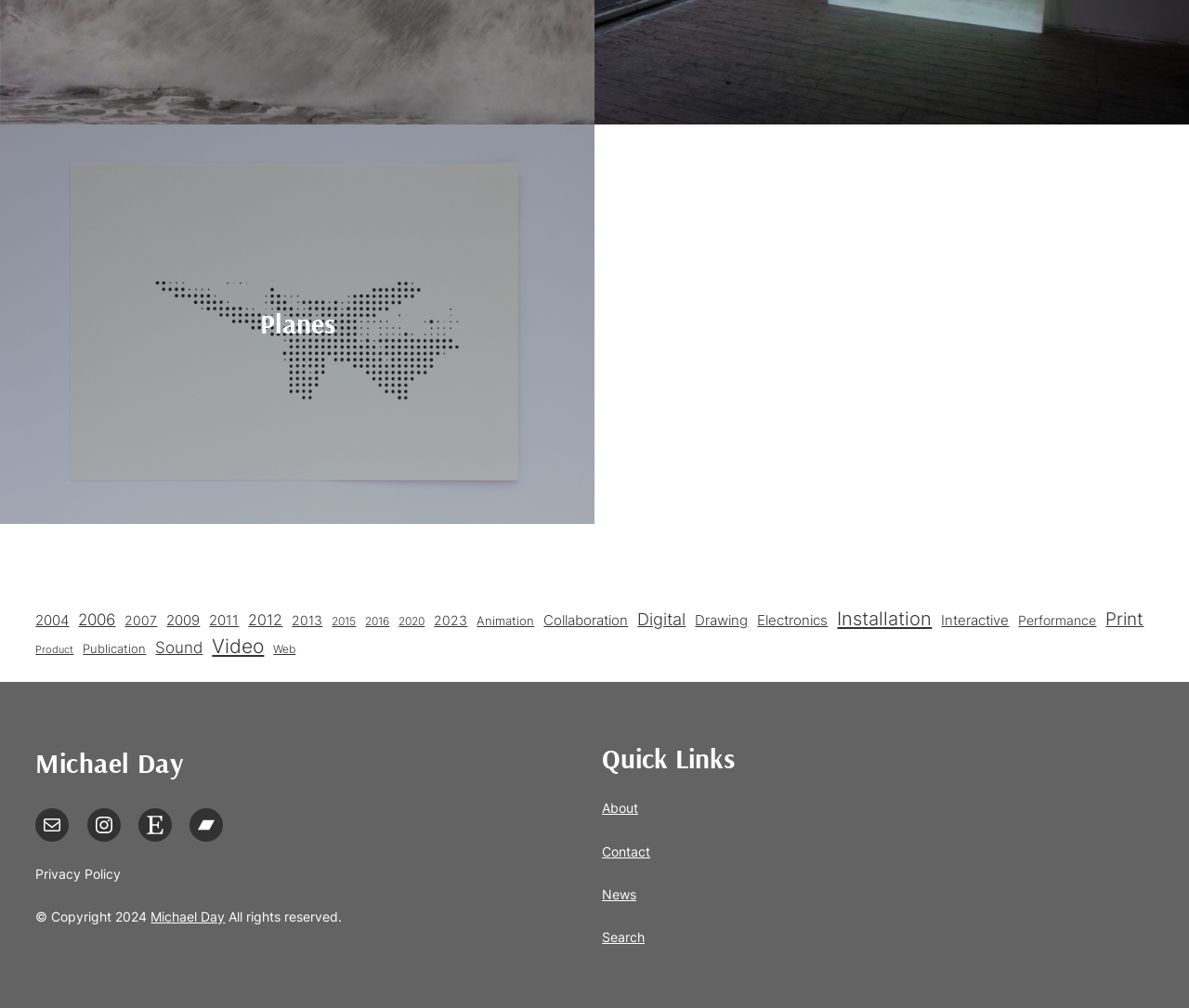Locate the bounding box coordinates of the area where you should click to accomplish the instruction: "Contact Michael Day".

[0.03, 0.802, 0.058, 0.835]